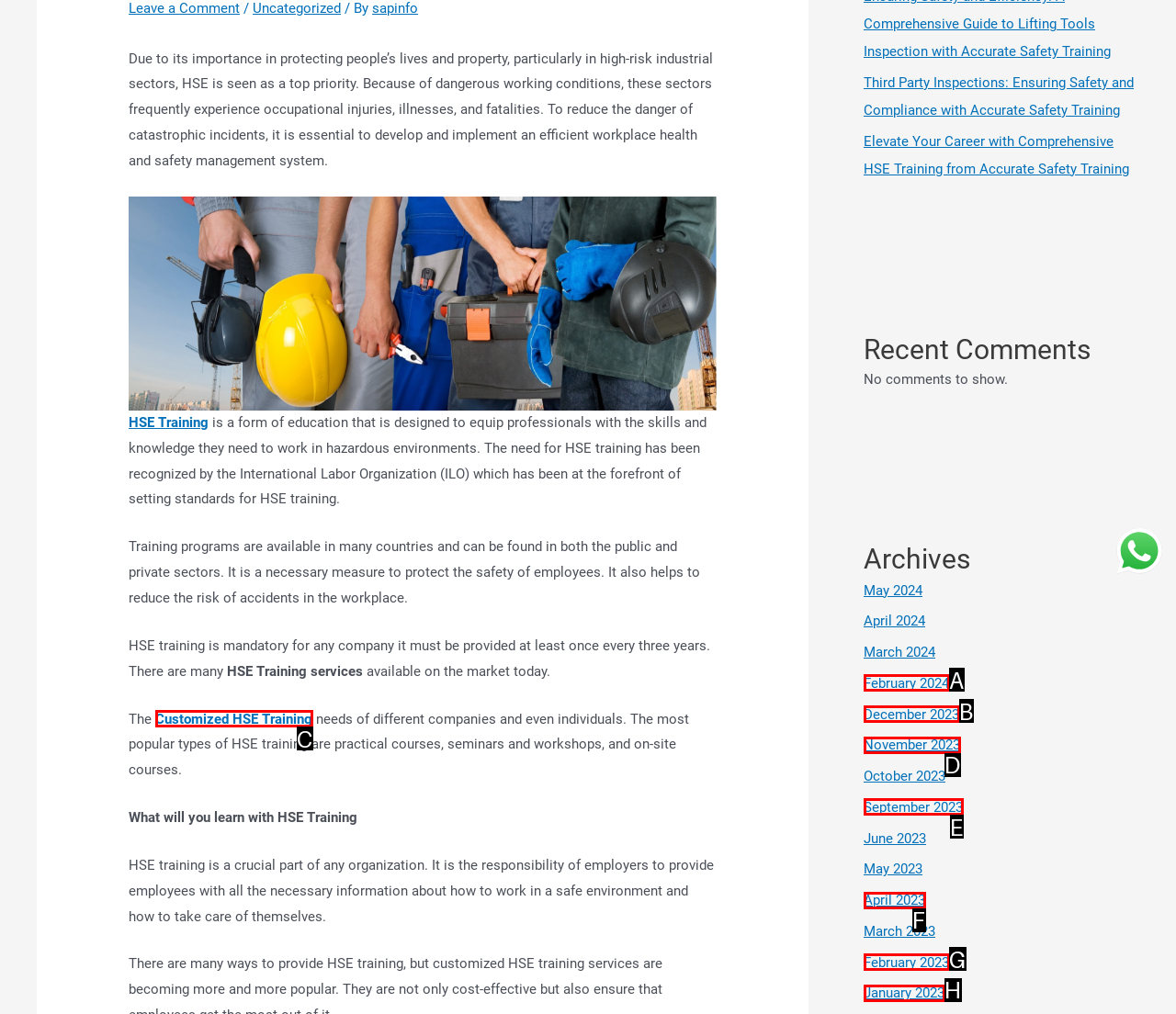From the provided choices, determine which option matches the description: Customized HSE Training. Respond with the letter of the correct choice directly.

C